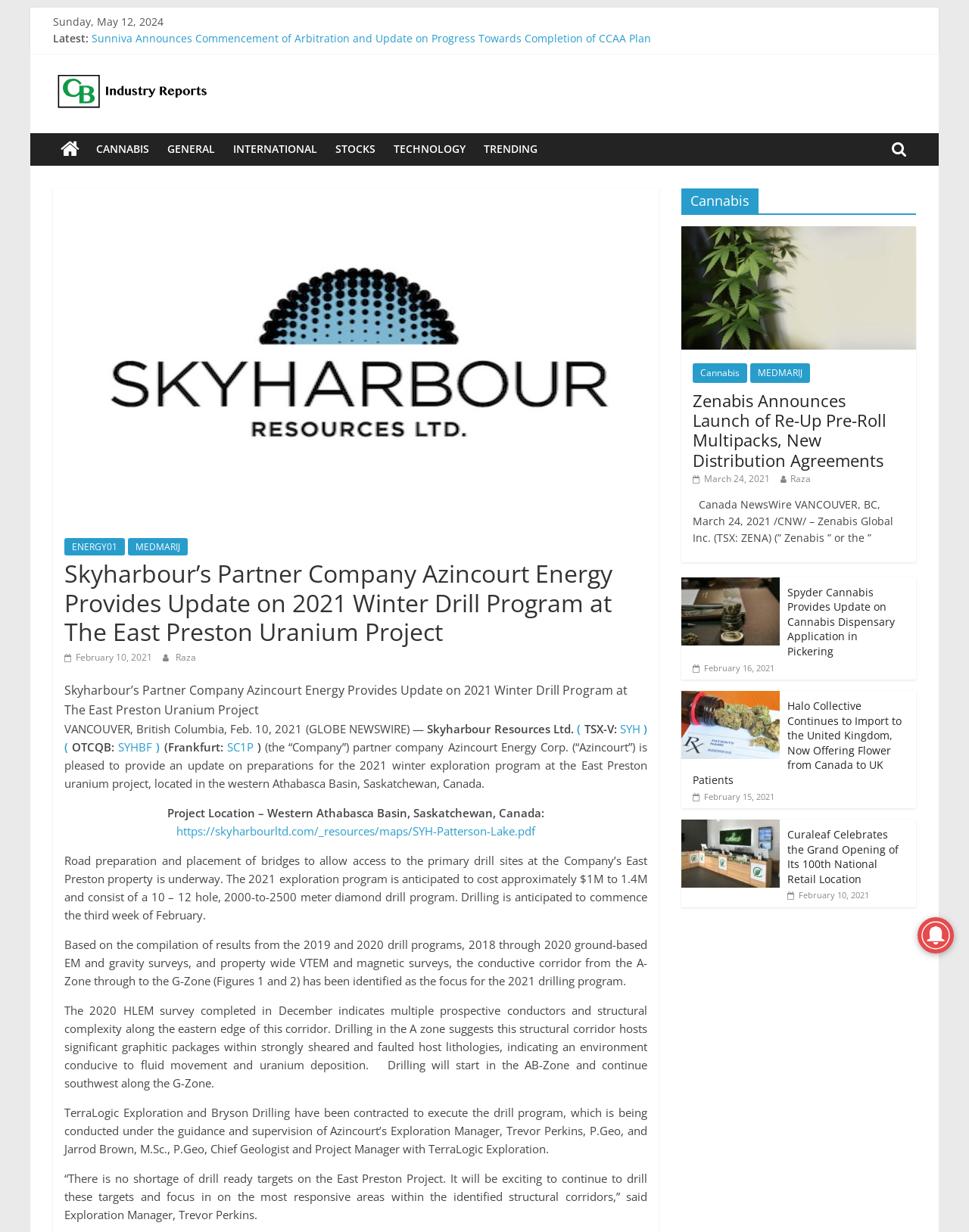Identify the bounding box coordinates of the specific part of the webpage to click to complete this instruction: "View the 'East Preston Uranium Project' map".

[0.182, 0.669, 0.552, 0.681]